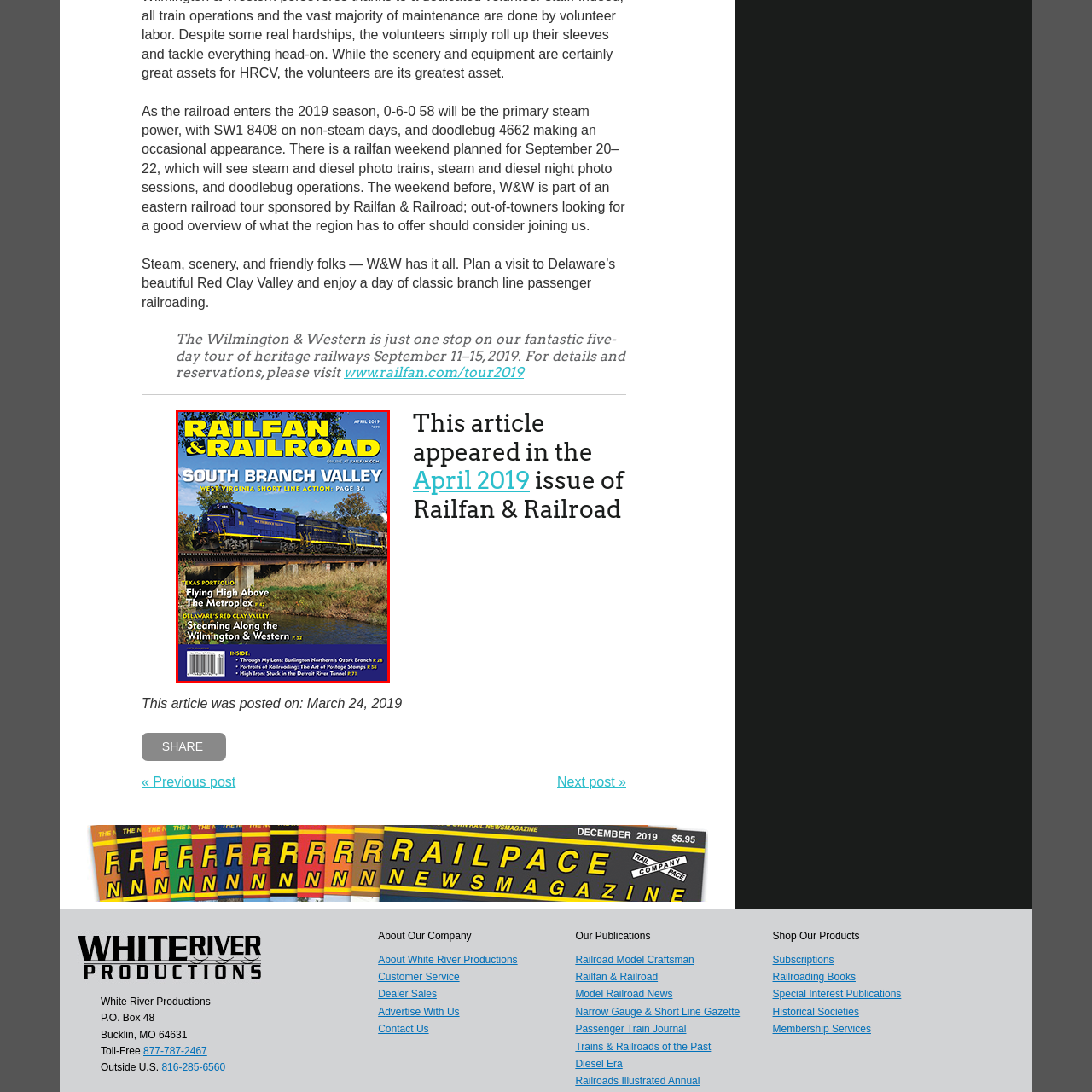What is the focus of one of the featured articles?
Pay attention to the segment of the image within the red bounding box and offer a detailed answer to the question.

The caption highlights the featured articles on the cover, including one that focuses on West Virginia's short line action, which suggests that the article explores the rail industry's short line operations in West Virginia.